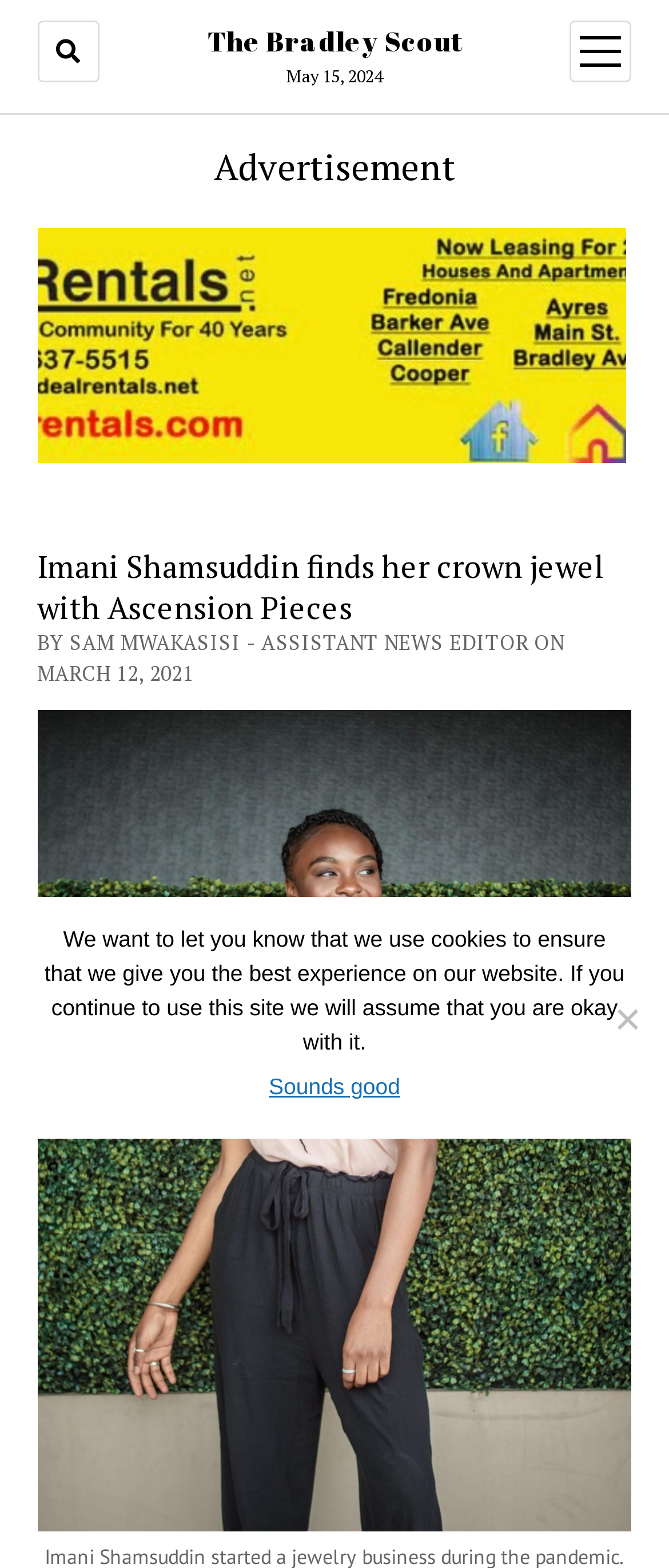Respond with a single word or phrase for the following question: 
What is the publication date of the article on The Bradley Scout?

May 15, 2024